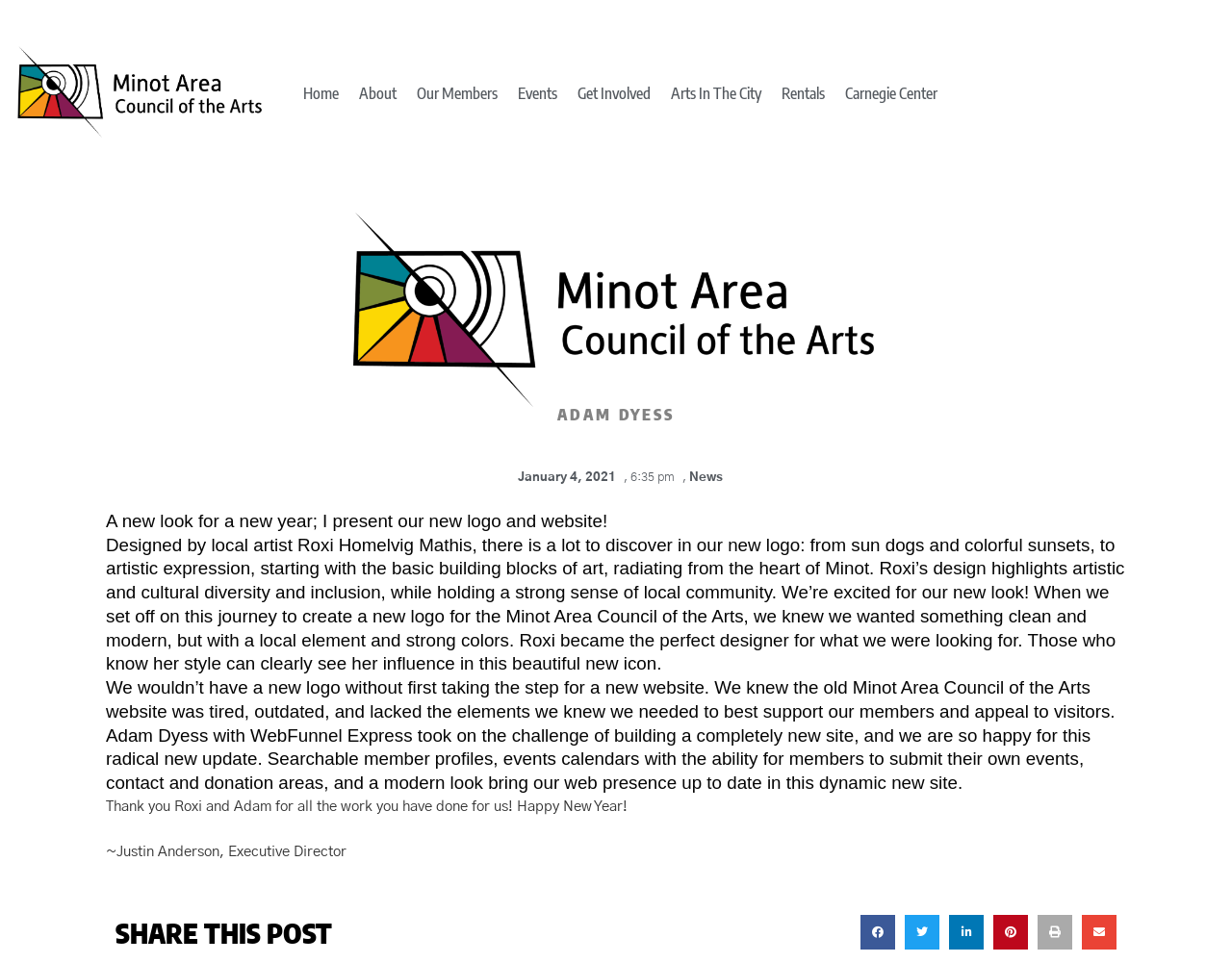Identify the bounding box coordinates of the clickable region required to complete the instruction: "Click the 'Home' link". The coordinates should be given as four float numbers within the range of 0 and 1, i.e., [left, top, right, bottom].

[0.238, 0.081, 0.283, 0.111]